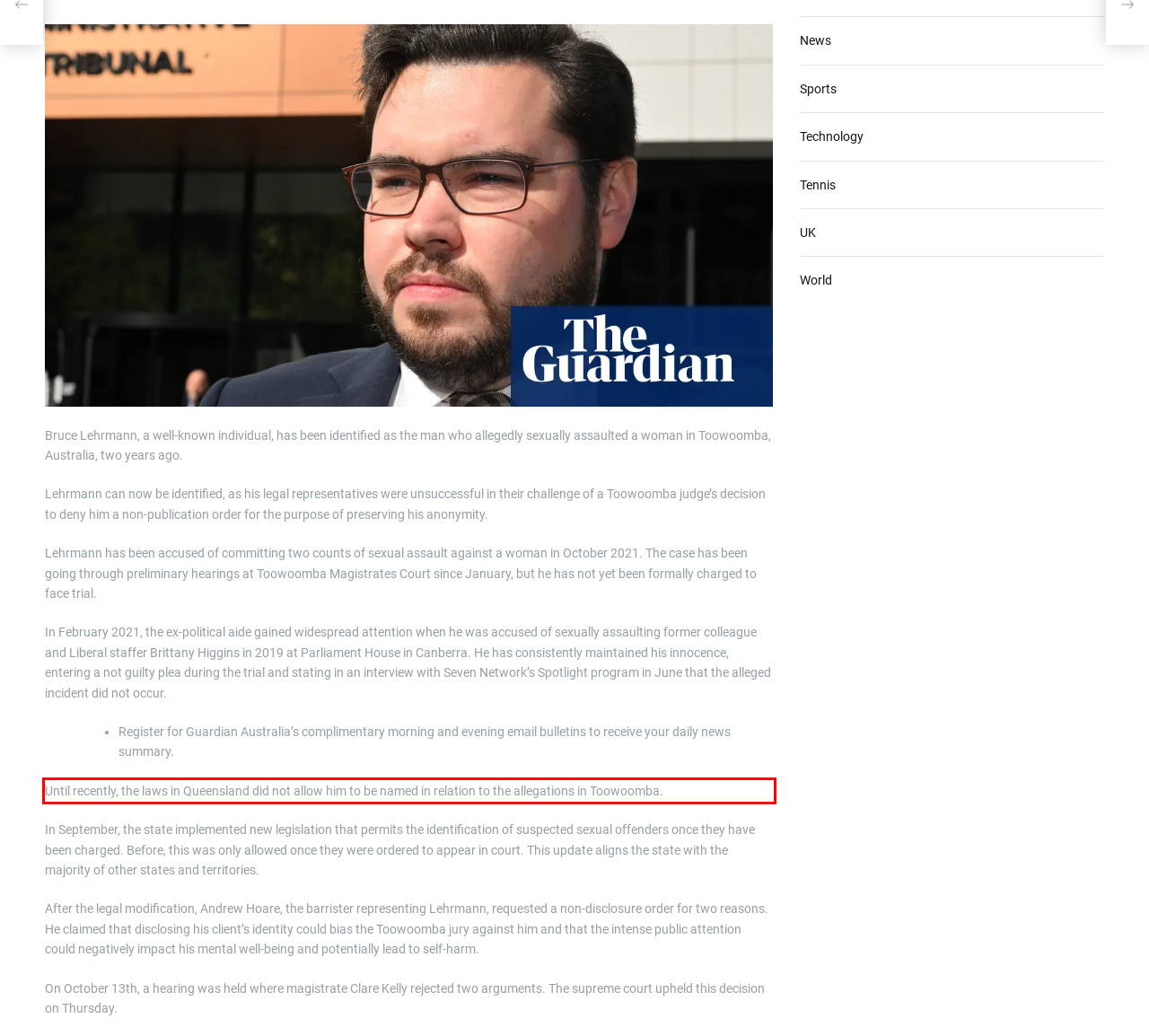Extract and provide the text found inside the red rectangle in the screenshot of the webpage.

Until recently, the laws in Queensland did not allow him to be named in relation to the allegations in Toowoomba.